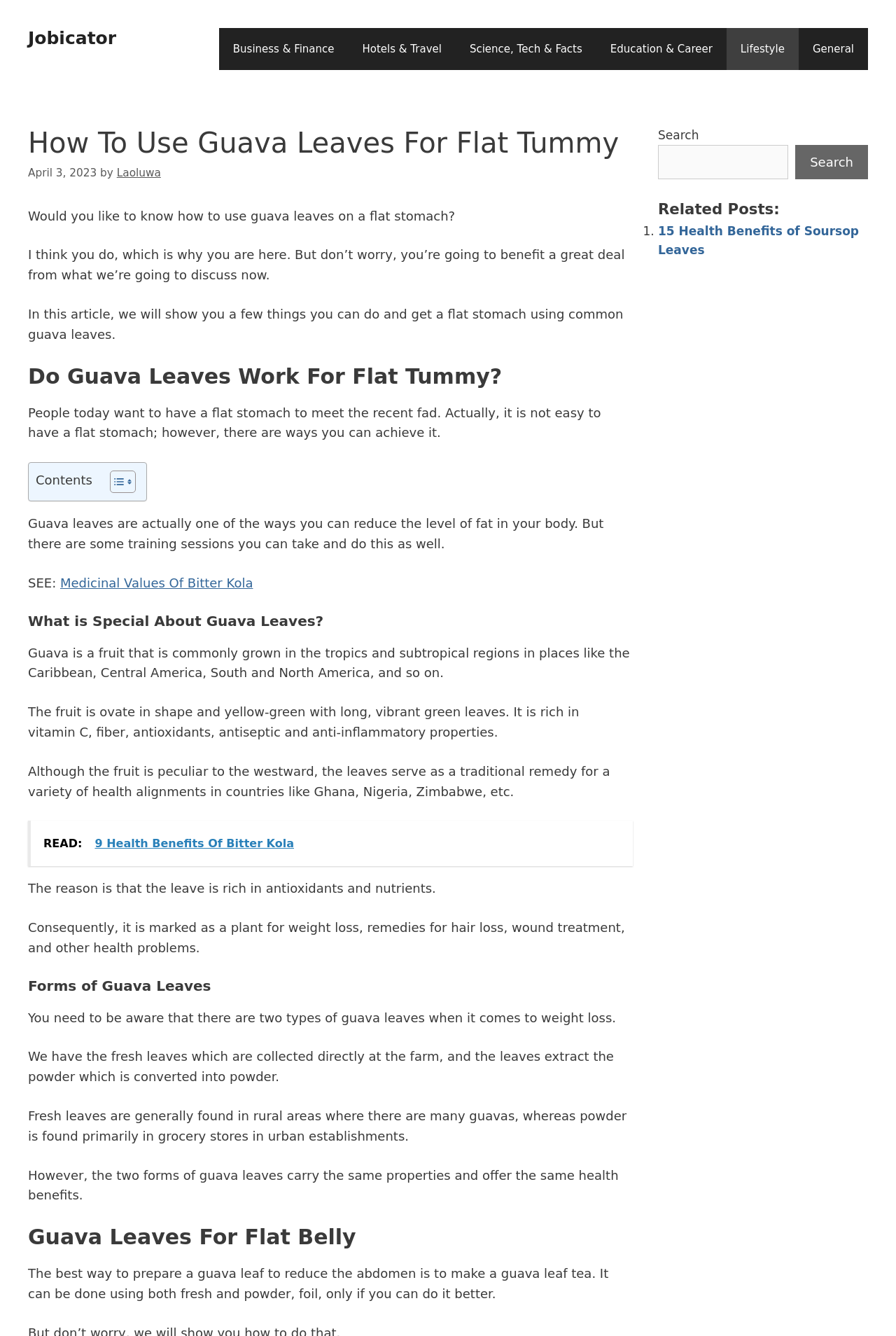Identify the bounding box coordinates for the region of the element that should be clicked to carry out the instruction: "Click on the 'Get Started' button". The bounding box coordinates should be four float numbers between 0 and 1, i.e., [left, top, right, bottom].

None